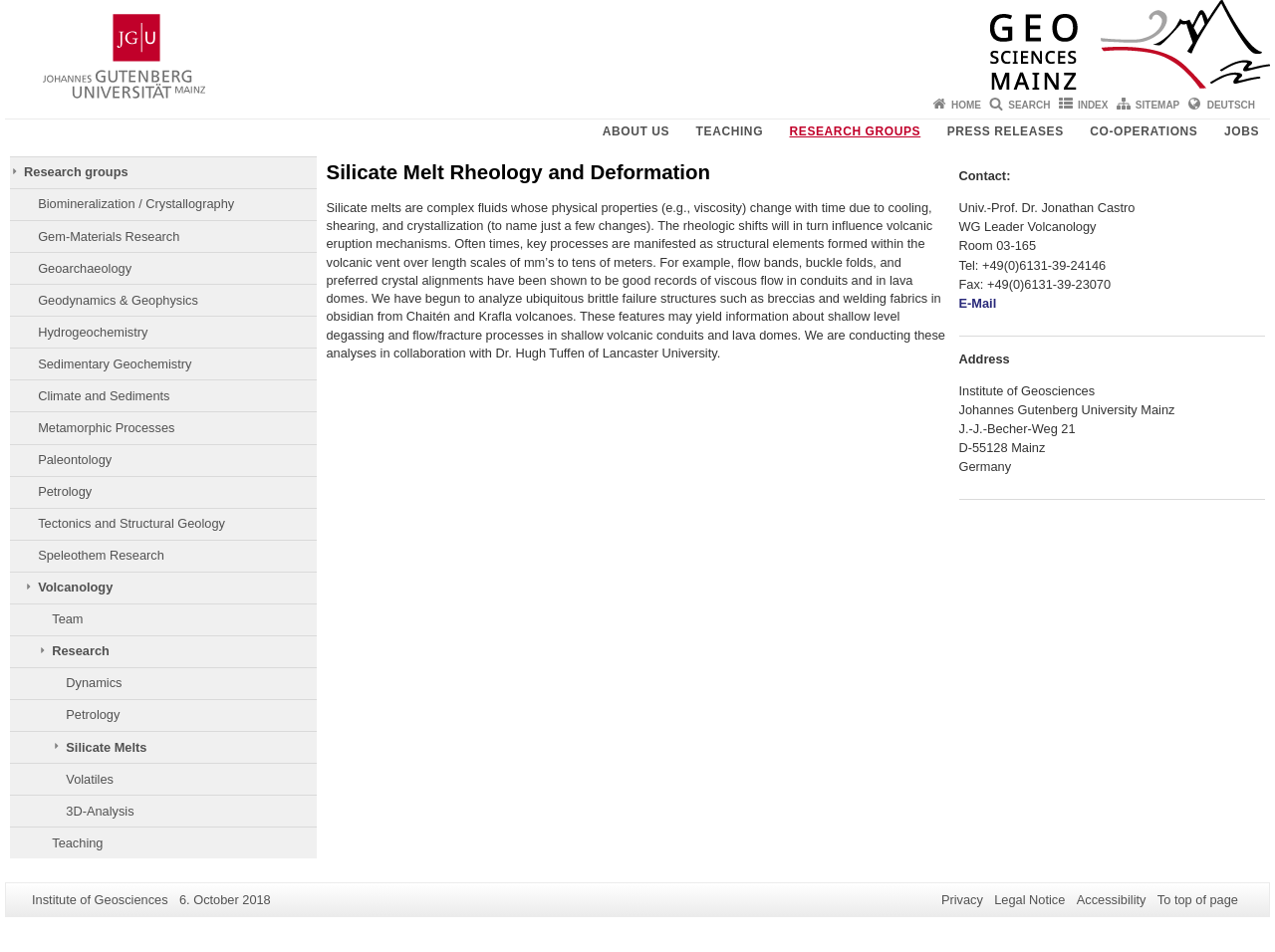Please determine the primary heading and provide its text.

Silicate Melt Rheology and Deformation